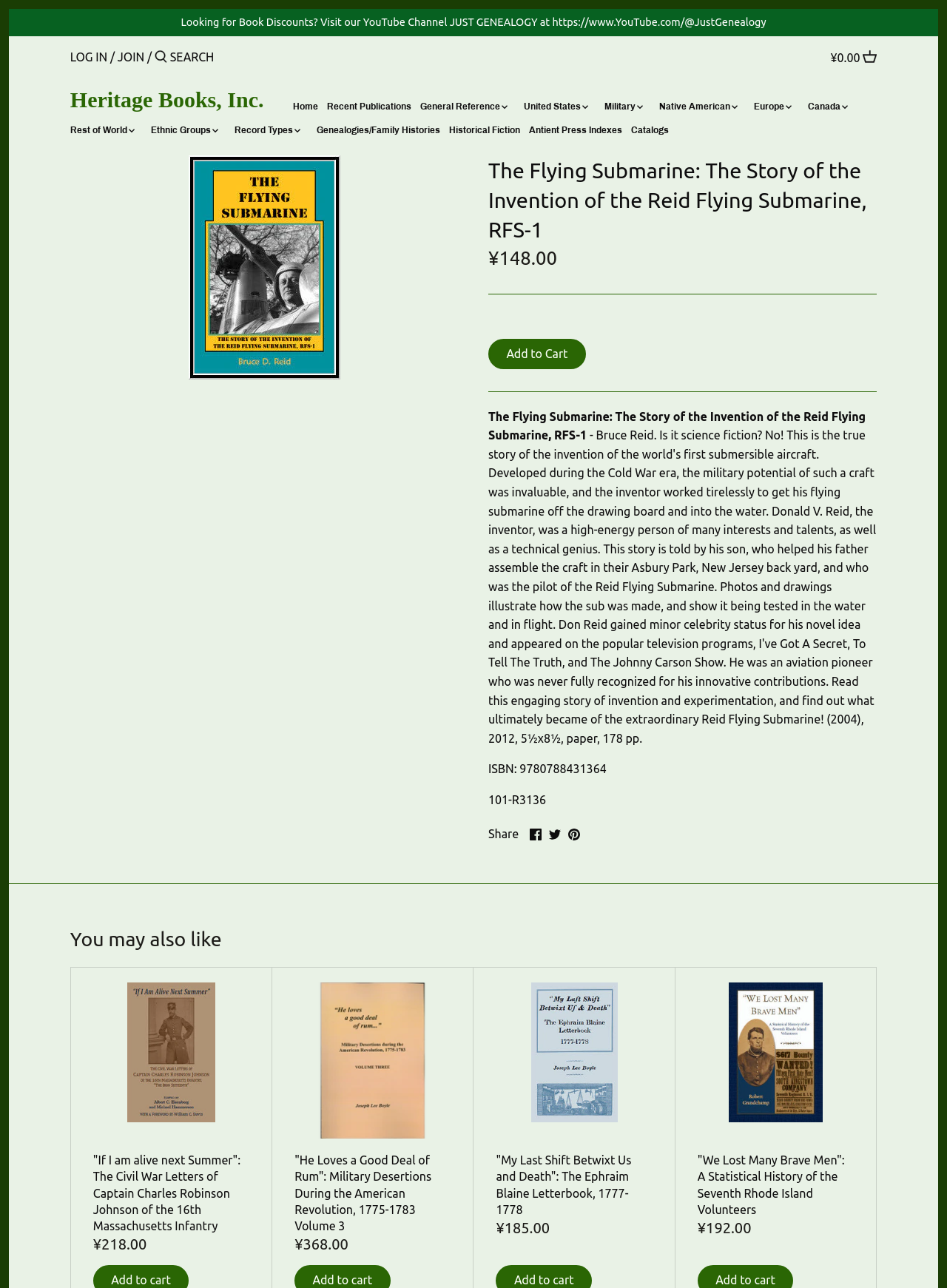Could you indicate the bounding box coordinates of the region to click in order to complete this instruction: "search for a book".

[0.163, 0.032, 0.329, 0.056]